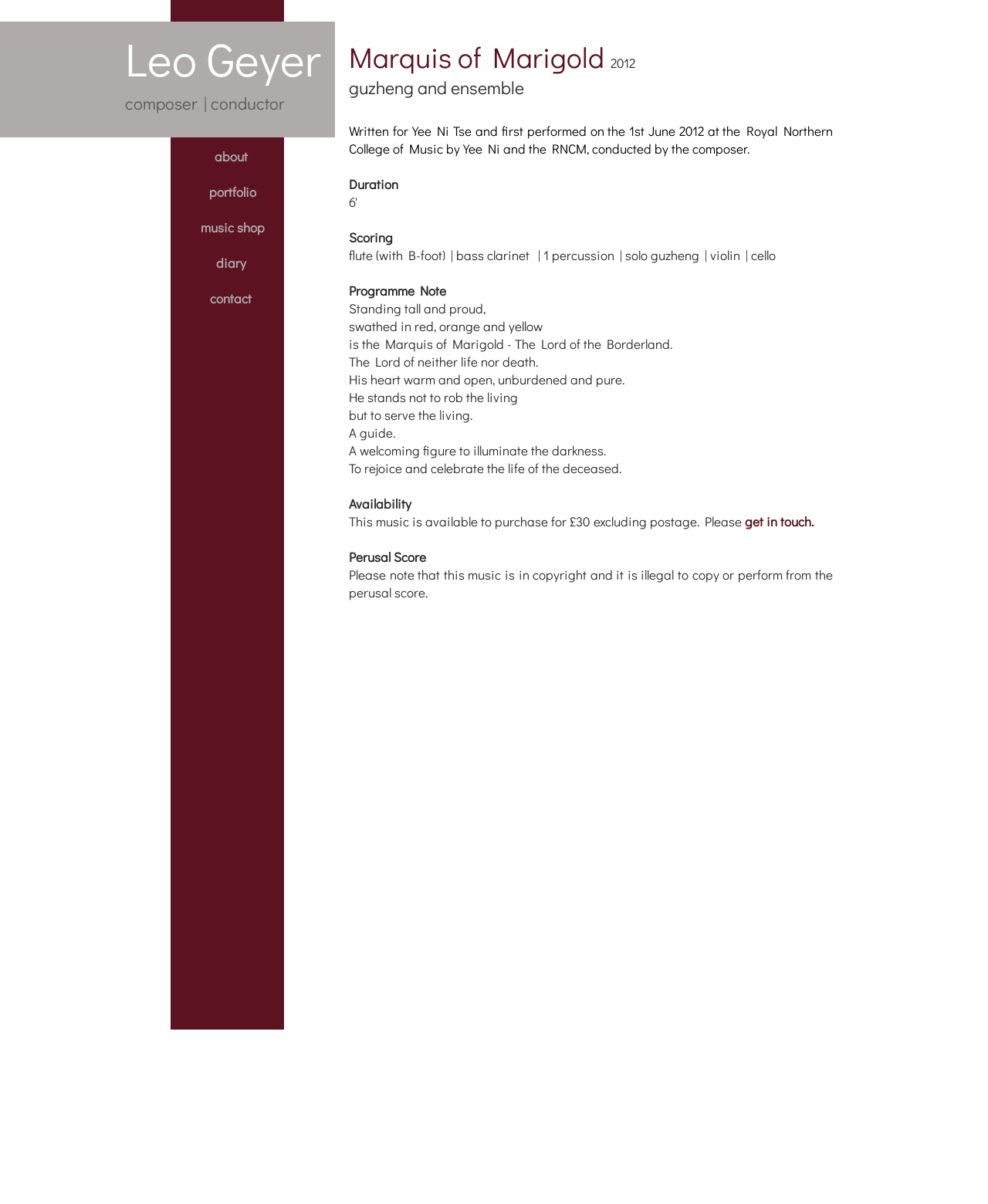Please identify the bounding box coordinates of the element's region that I should click in order to complete the following instruction: "contact Leo Geyer". The bounding box coordinates consist of four float numbers between 0 and 1, i.e., [left, top, right, bottom].

[0.212, 0.24, 0.258, 0.255]